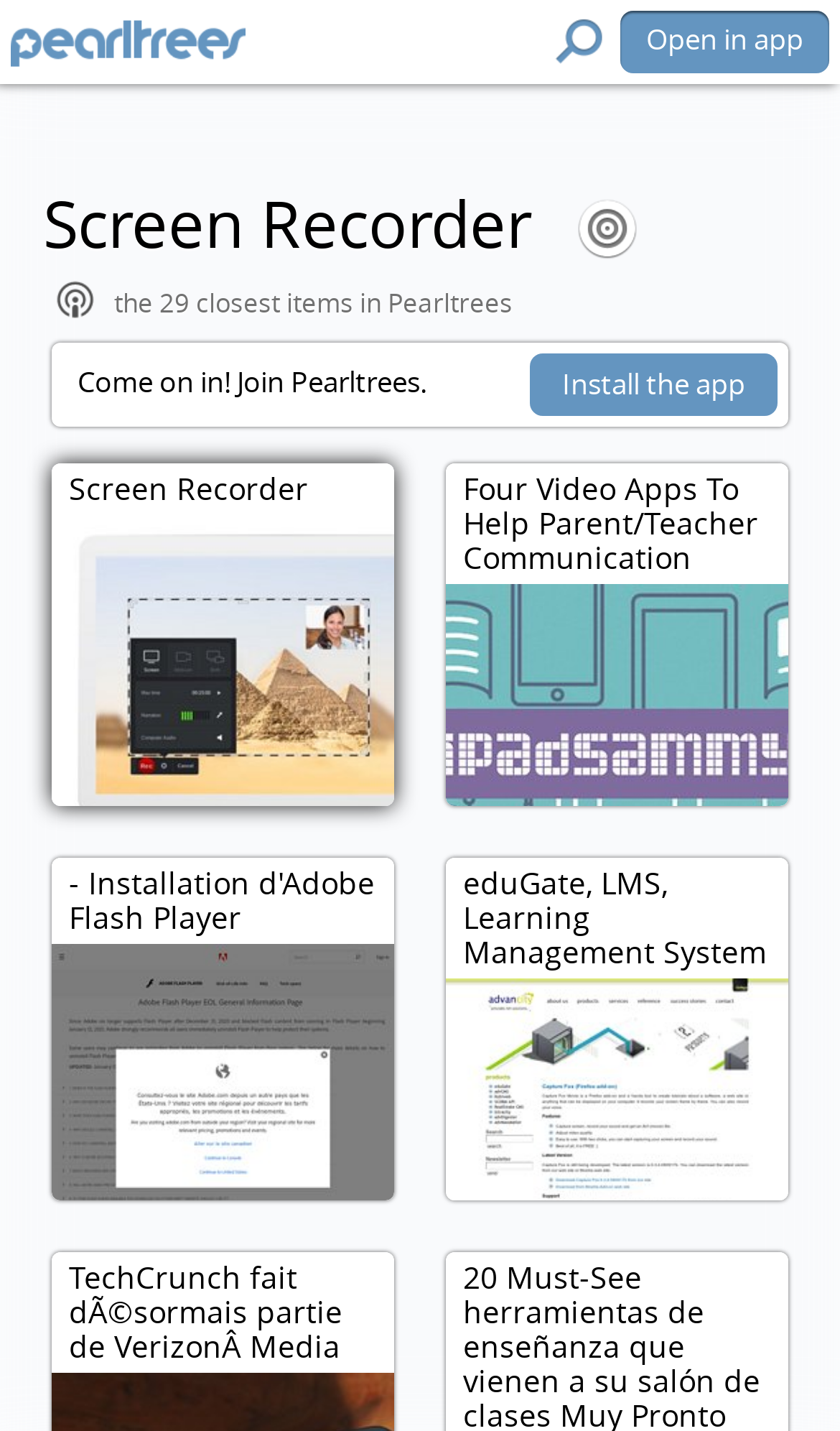What is the name of the LMS mentioned?
Using the image as a reference, give a one-word or short phrase answer.

eduGate